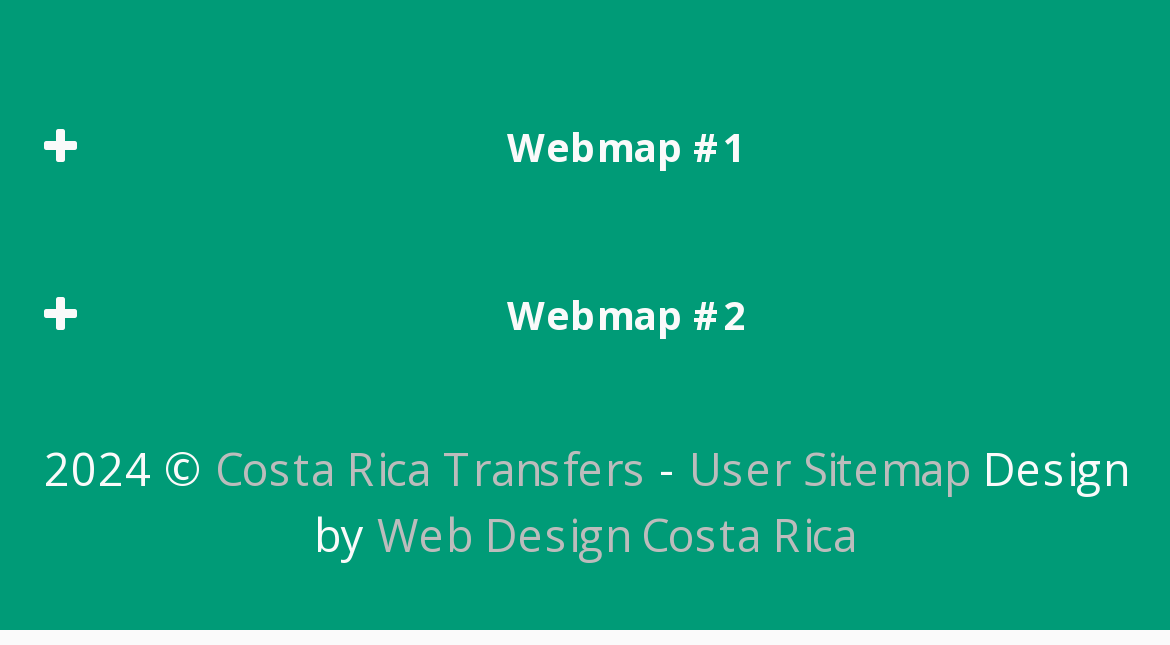Please specify the bounding box coordinates of the region to click in order to perform the following instruction: "Check Costa Rica Transfers".

[0.183, 0.678, 0.563, 0.771]